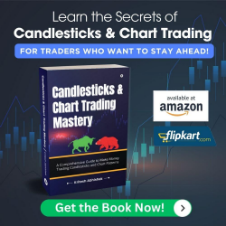Generate a detailed caption for the image.

The image prominently features a book titled "Candlesticks & Chart Trading Mastery," designed for traders looking to enhance their market analysis skills. The cover showcases a visually appealing blend of blue and black with stylized illustrations of a bull and bear, representing market trends. Text on the image encourages potential readers to "Learn the Secrets of Candlesticks & Chart Trading," emphasizing the ultimate aim for traders to stay ahead in the competitive market. Additionally, the promotional aspect highlights that the book is available for purchase on major platforms like Amazon and Flipkart. A clear call to action invites viewers to "Get the Book Now," making this an engaging advertisement for trading enthusiasts.